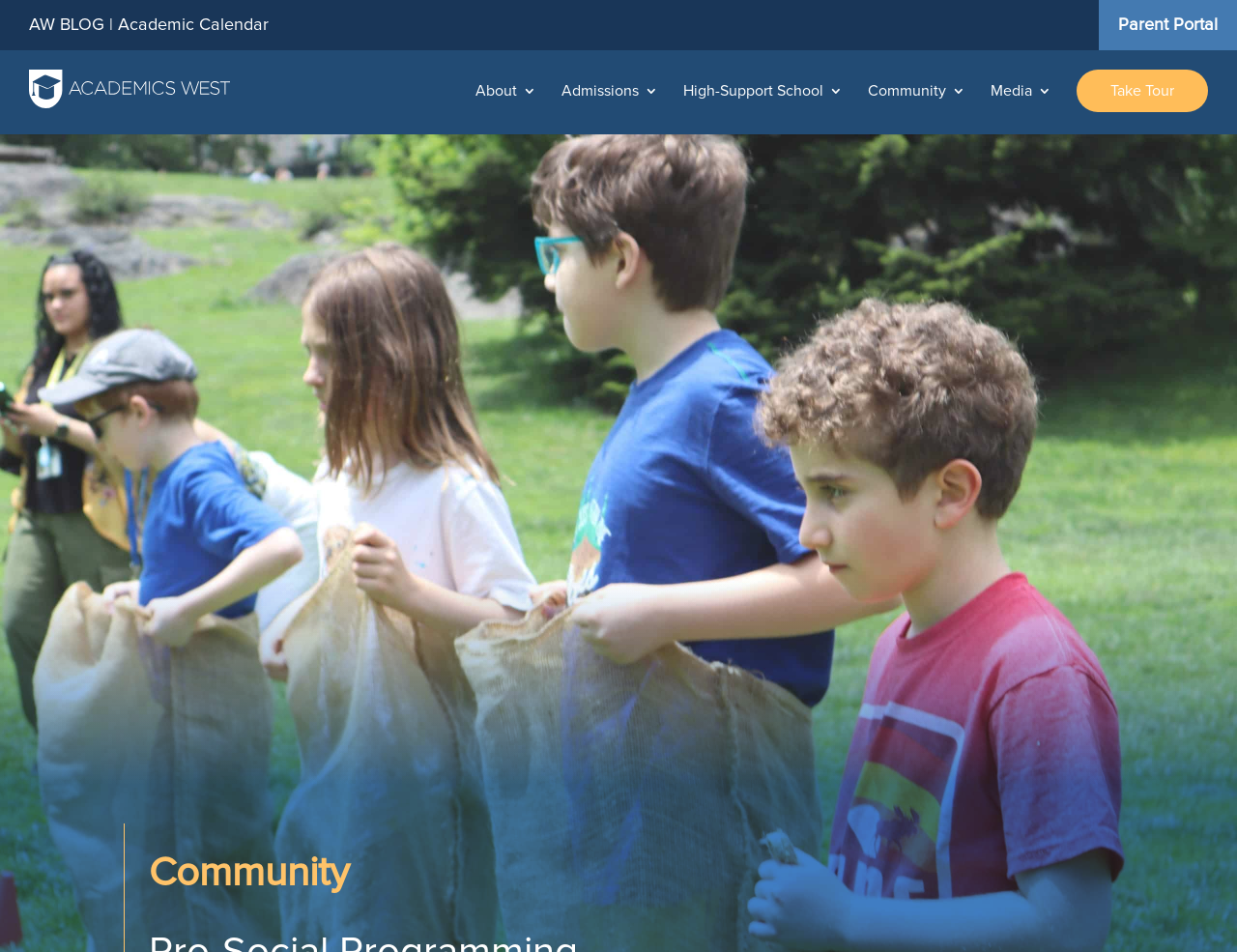Pinpoint the bounding box coordinates of the clickable area needed to execute the instruction: "check the Academic Calendar". The coordinates should be specified as four float numbers between 0 and 1, i.e., [left, top, right, bottom].

[0.095, 0.017, 0.217, 0.036]